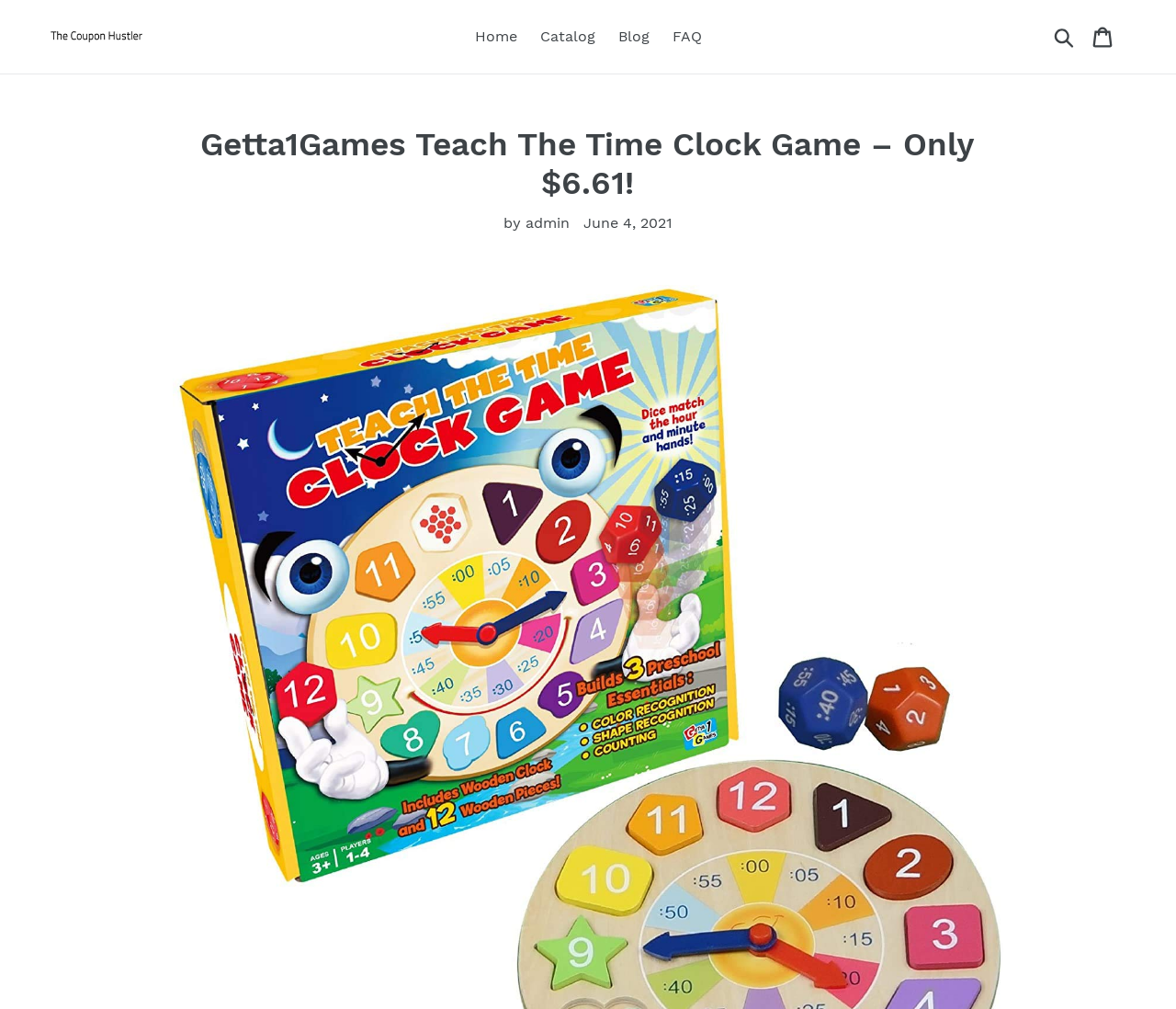Answer the following query concisely with a single word or phrase:
What is the purpose of the button on the top-right corner?

Search